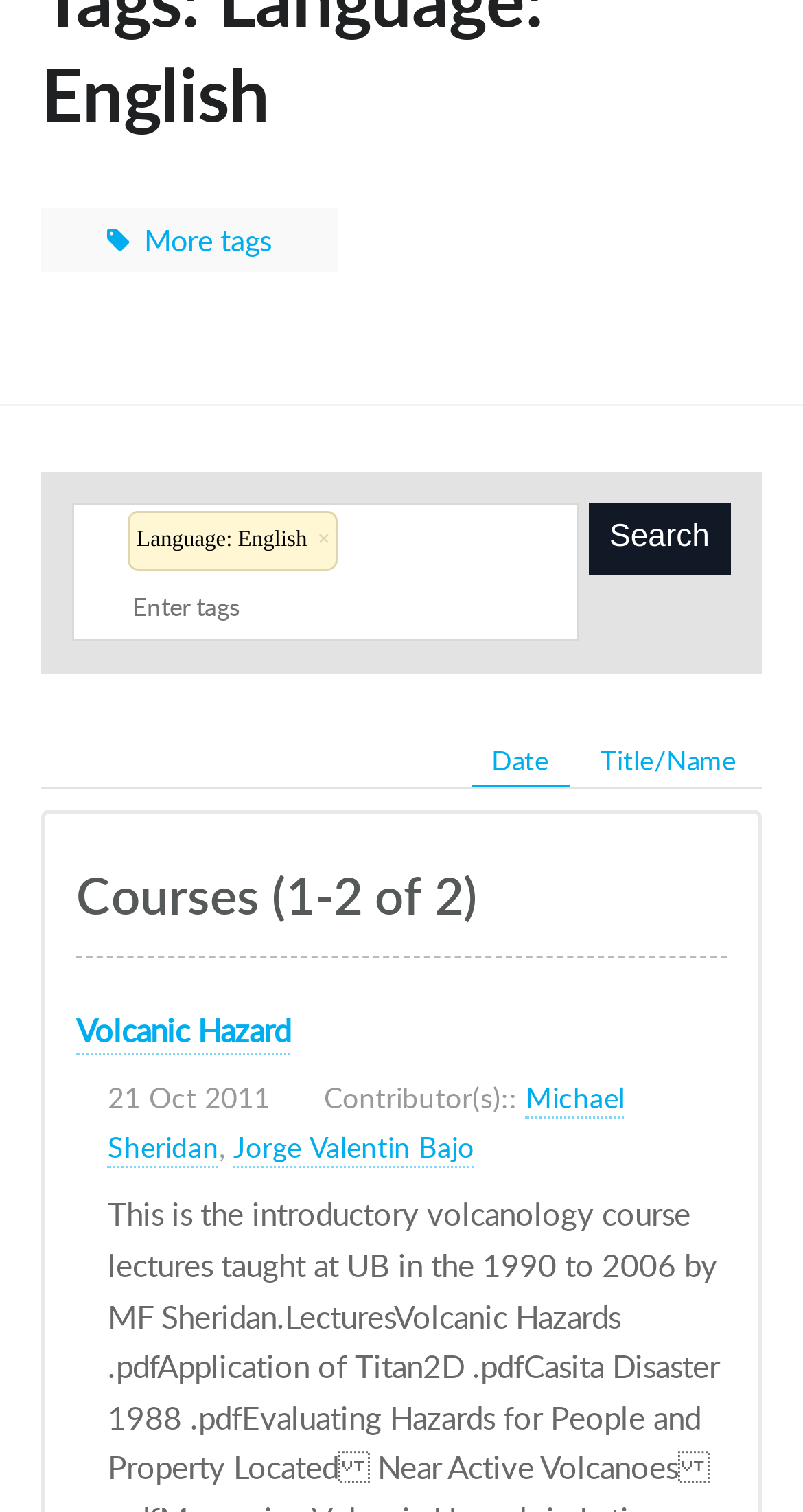Based on the element description Jorge Valentin Bajo, identify the bounding box of the UI element in the given webpage screenshot. The coordinates should be in the format (top-left x, top-left y, bottom-right x, bottom-right y) and must be between 0 and 1.

[0.291, 0.746, 0.591, 0.773]